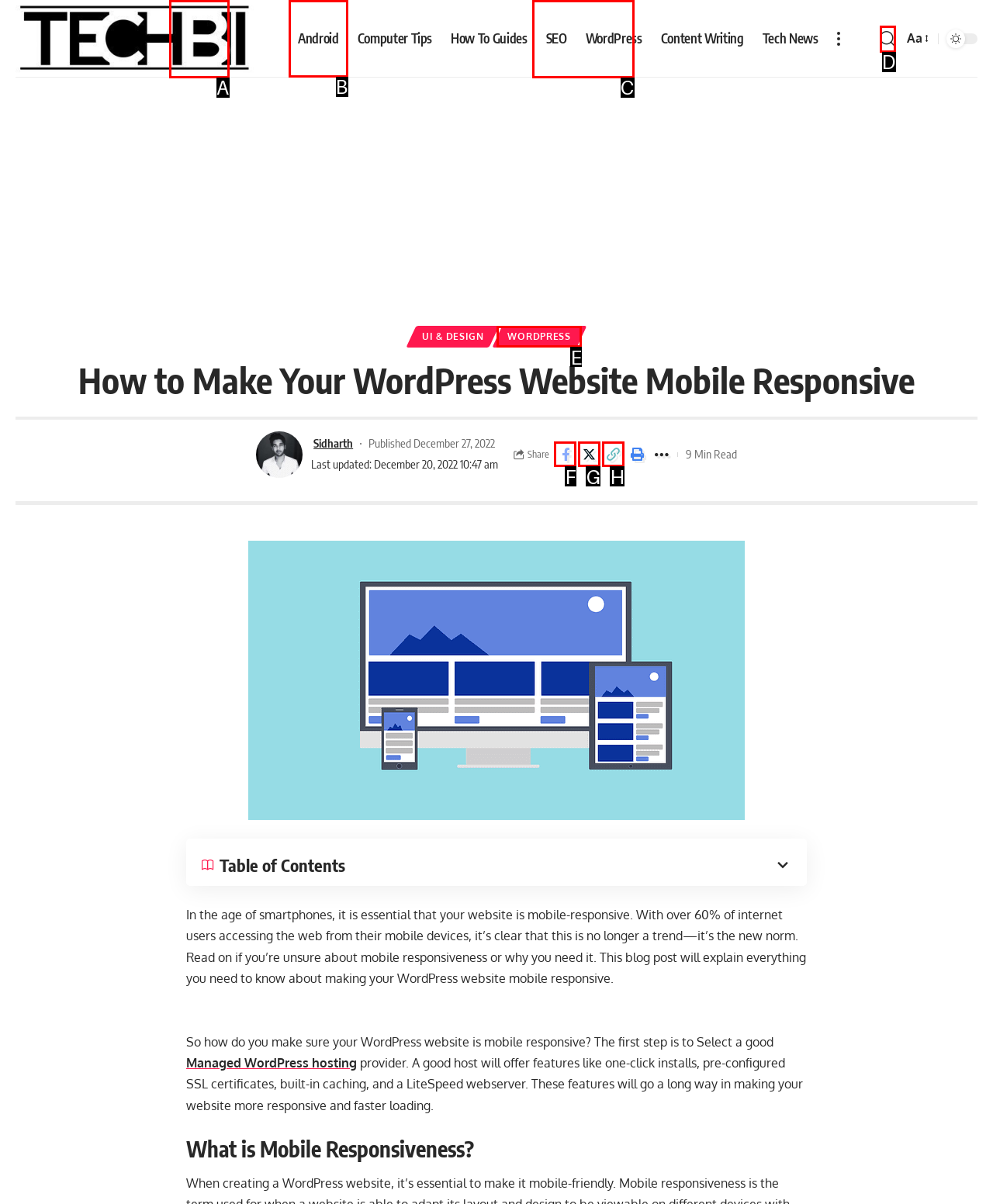Identify the correct letter of the UI element to click for this task: Click on the 'Android' link
Respond with the letter from the listed options.

B